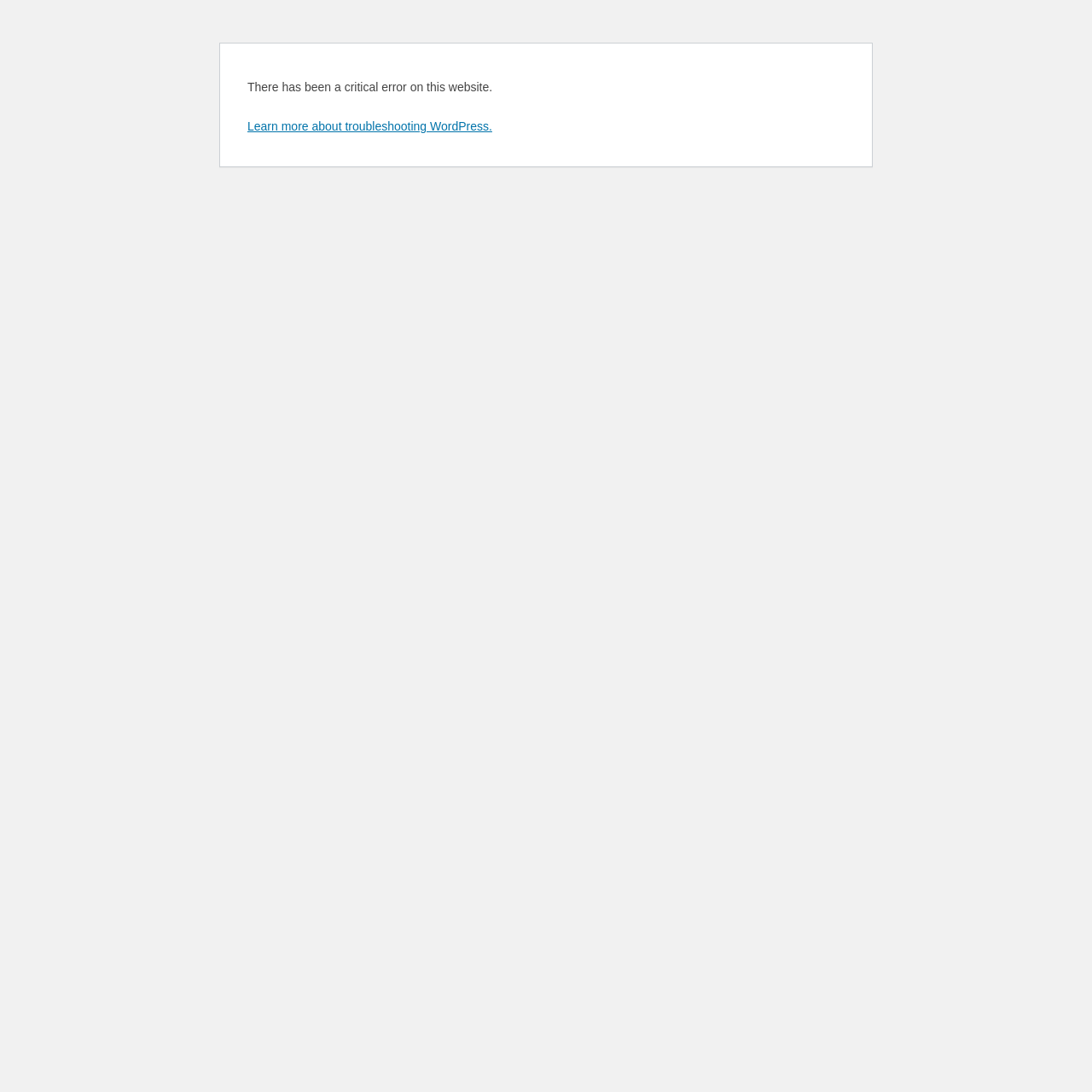Find the bounding box coordinates corresponding to the UI element with the description: "Learn more about troubleshooting WordPress.". The coordinates should be formatted as [left, top, right, bottom], with values as floats between 0 and 1.

[0.227, 0.109, 0.451, 0.122]